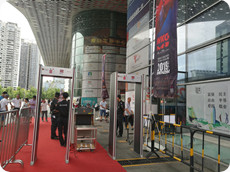What color is the carpet at the entrance?
Look at the image and answer with only one word or phrase.

Red